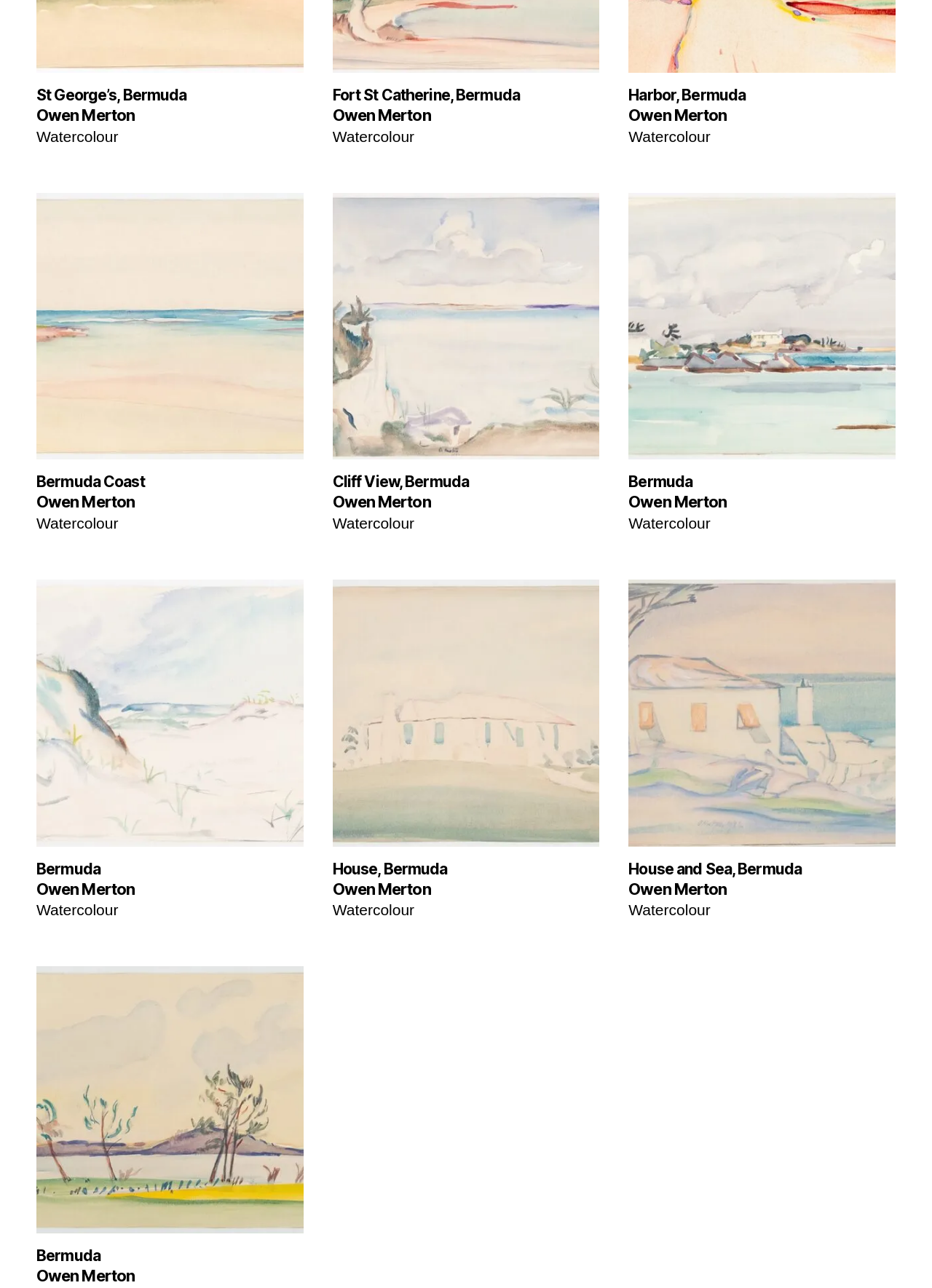Please determine the bounding box coordinates for the element with the description: "Bermuda".

[0.674, 0.365, 0.752, 0.382]